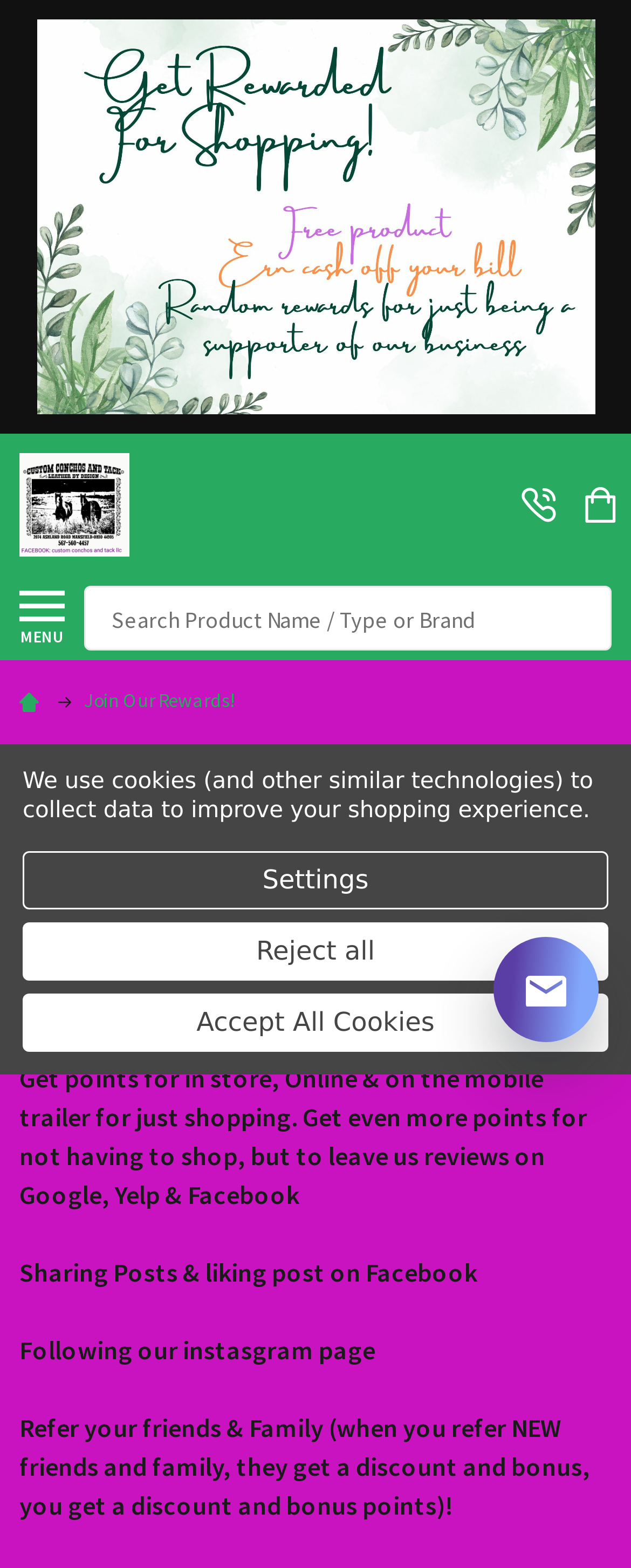Locate the bounding box coordinates of the clickable region necessary to complete the following instruction: "Call the phone number". Provide the coordinates in the format of four float numbers between 0 and 1, i.e., [left, top, right, bottom].

[0.805, 0.302, 0.903, 0.341]